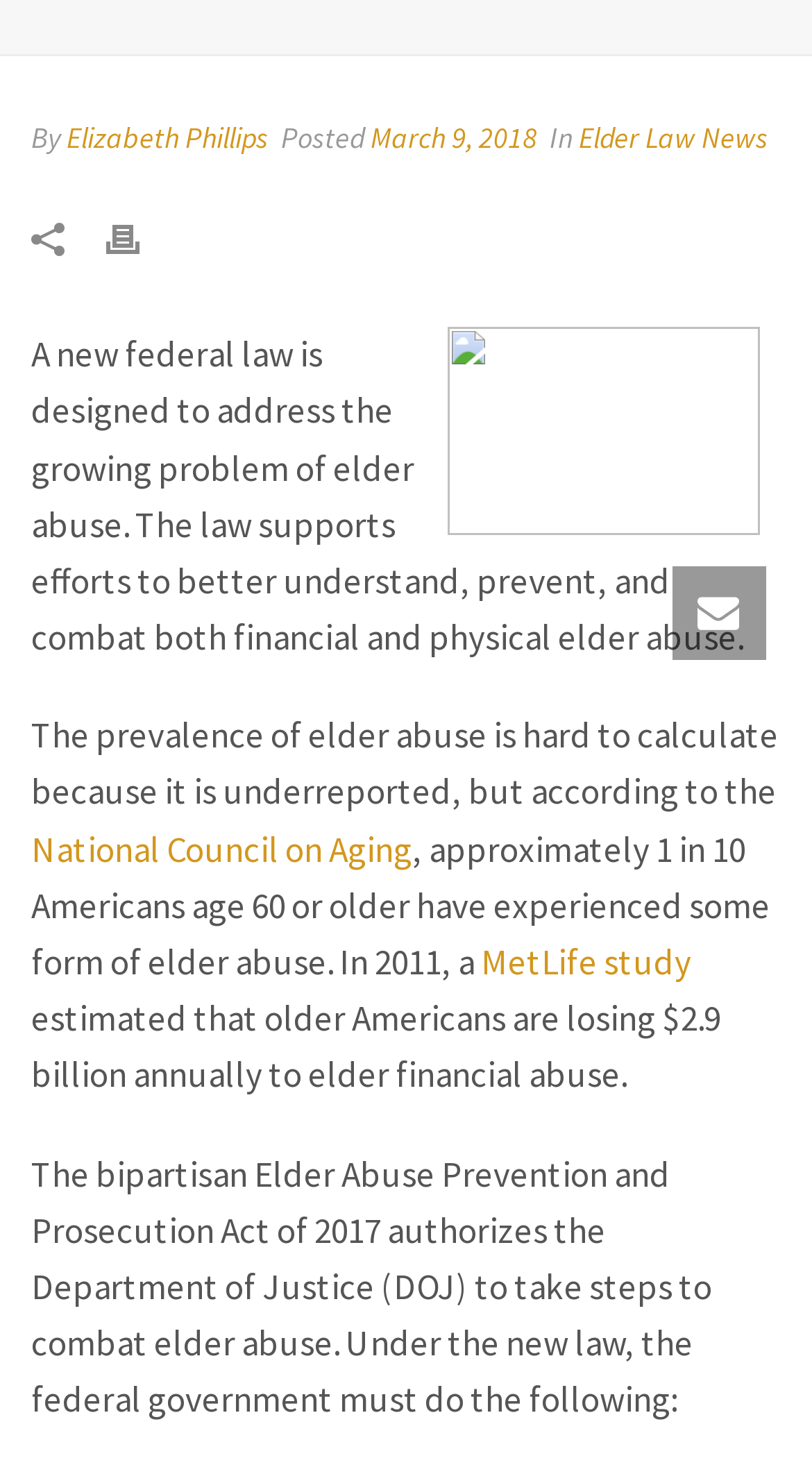Please provide the bounding box coordinates in the format (top-left x, top-left y, bottom-right x, bottom-right y). Remember, all values are floating point numbers between 0 and 1. What is the bounding box coordinate of the region described as: TunerStudio MS

None